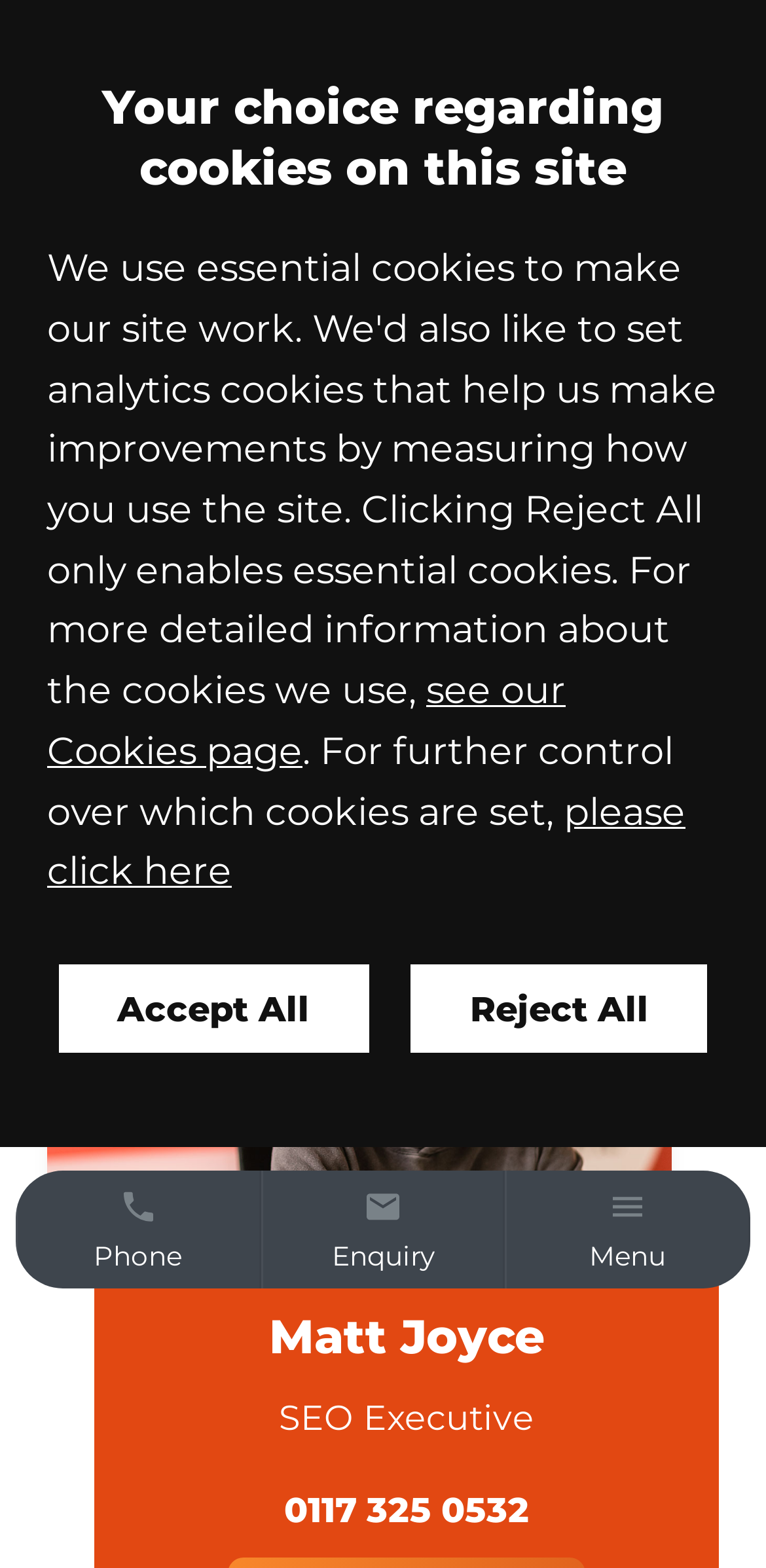Find the bounding box coordinates of the element I should click to carry out the following instruction: "call the phone number".

[0.246, 0.949, 0.815, 0.978]